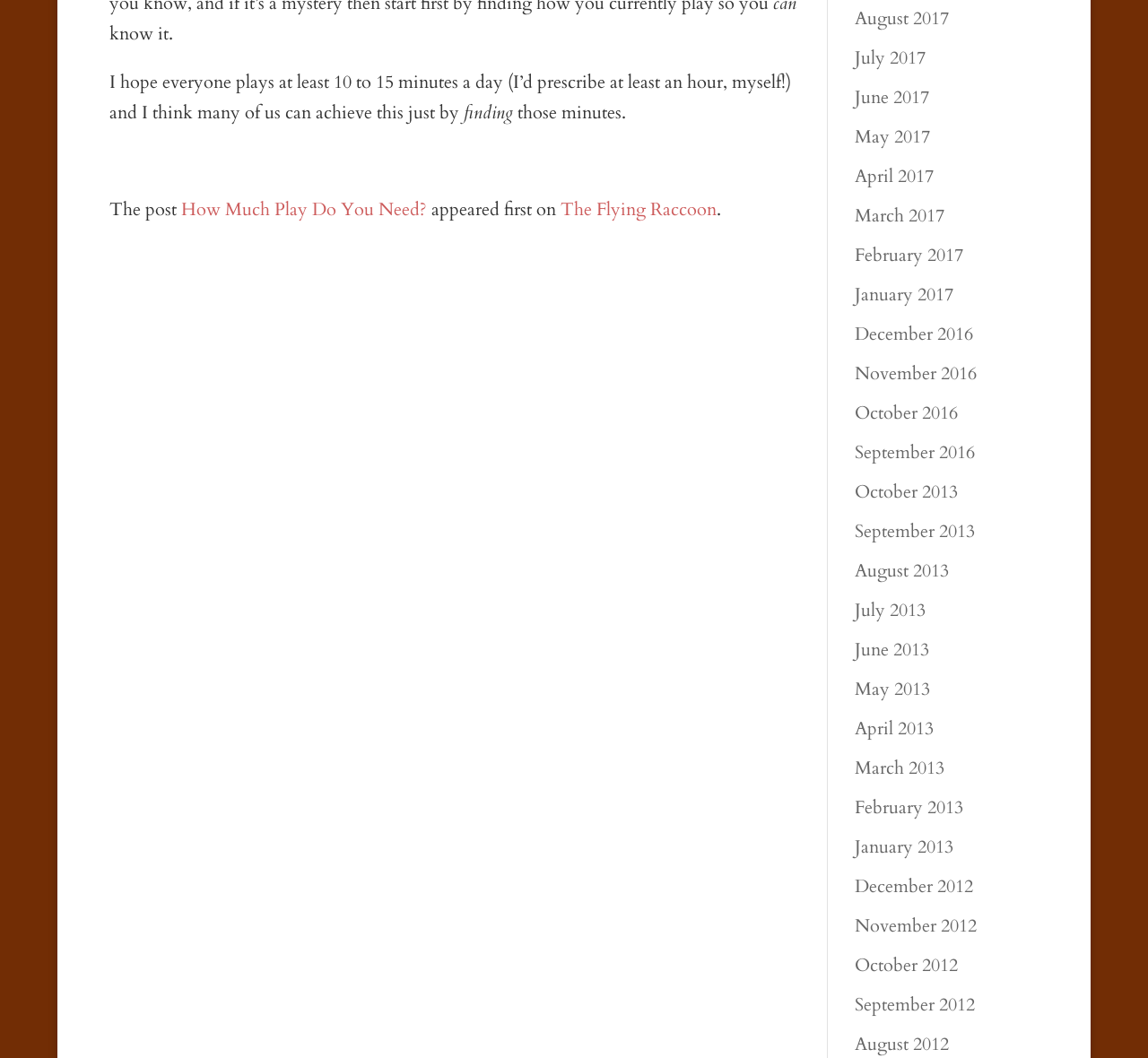What is the name of the website?
Please describe in detail the information shown in the image to answer the question.

The name of the website can be found in the link element with the text 'The Flying Raccoon' which is a child element of the root element.